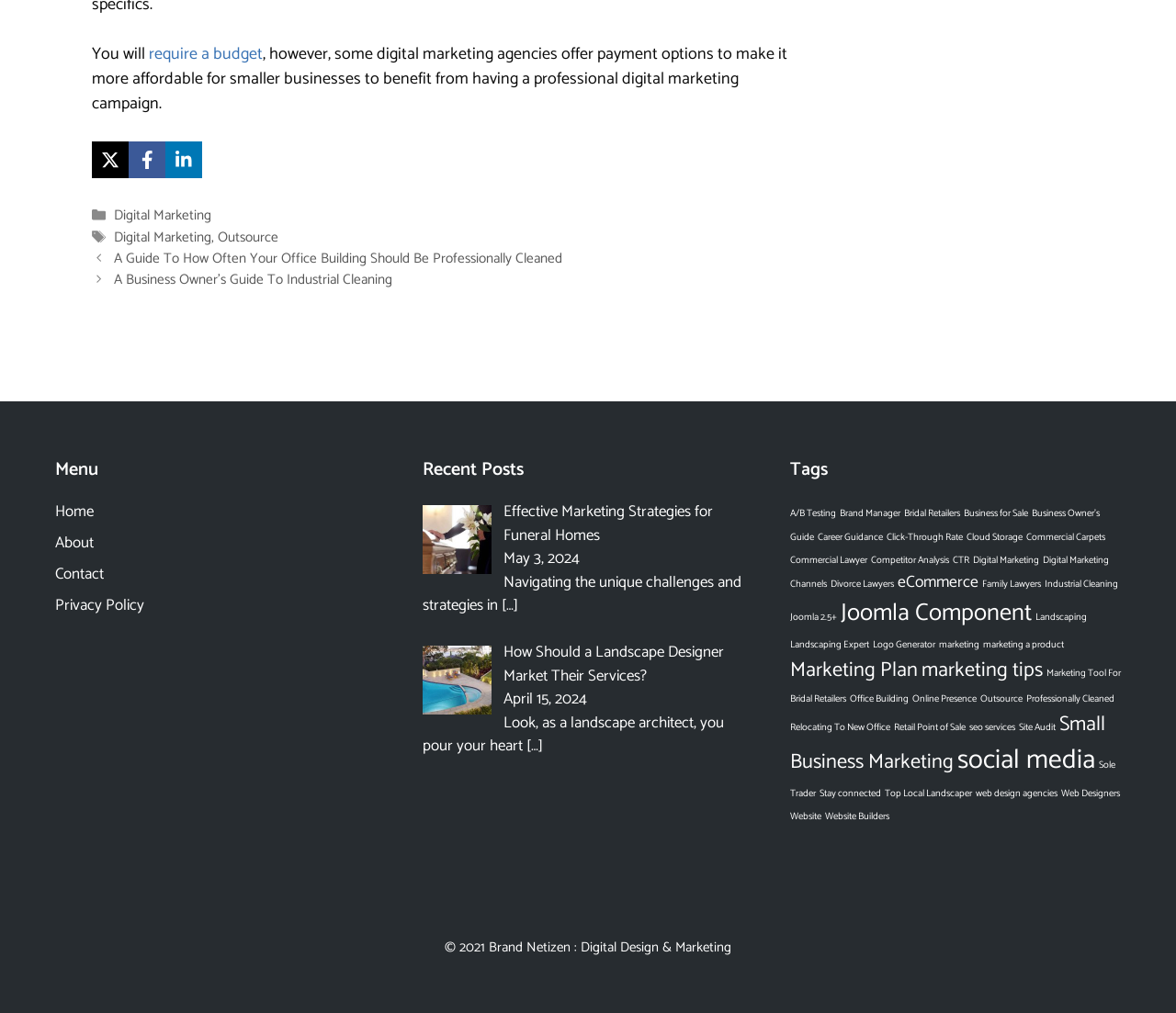What is the date of the second latest post?
Please give a detailed answer to the question using the information shown in the image.

I looked at the navigation section labeled 'Posts' and found the second latest post, which is dated 'April 15, 2024'.